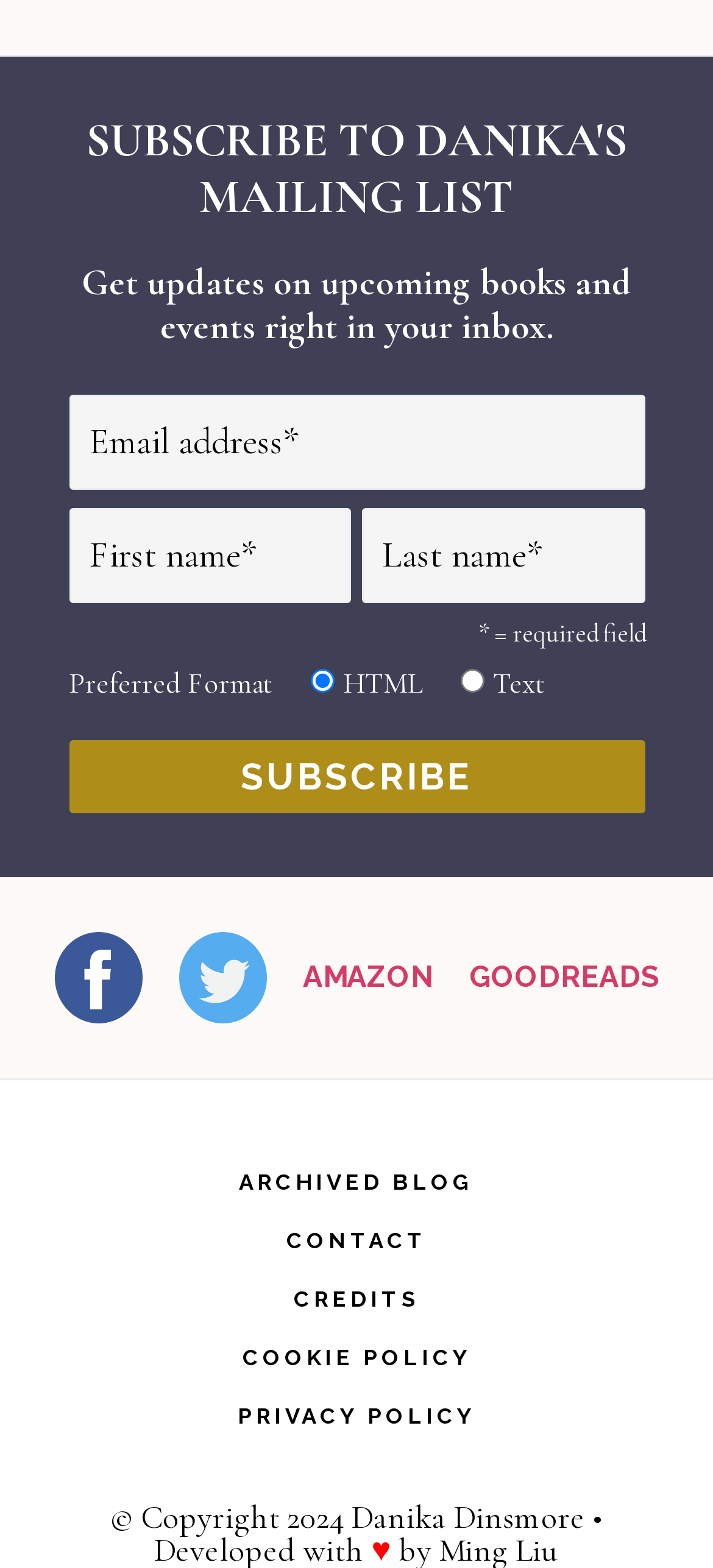How many textboxes are required?
Observe the image and answer the question with a one-word or short phrase response.

None